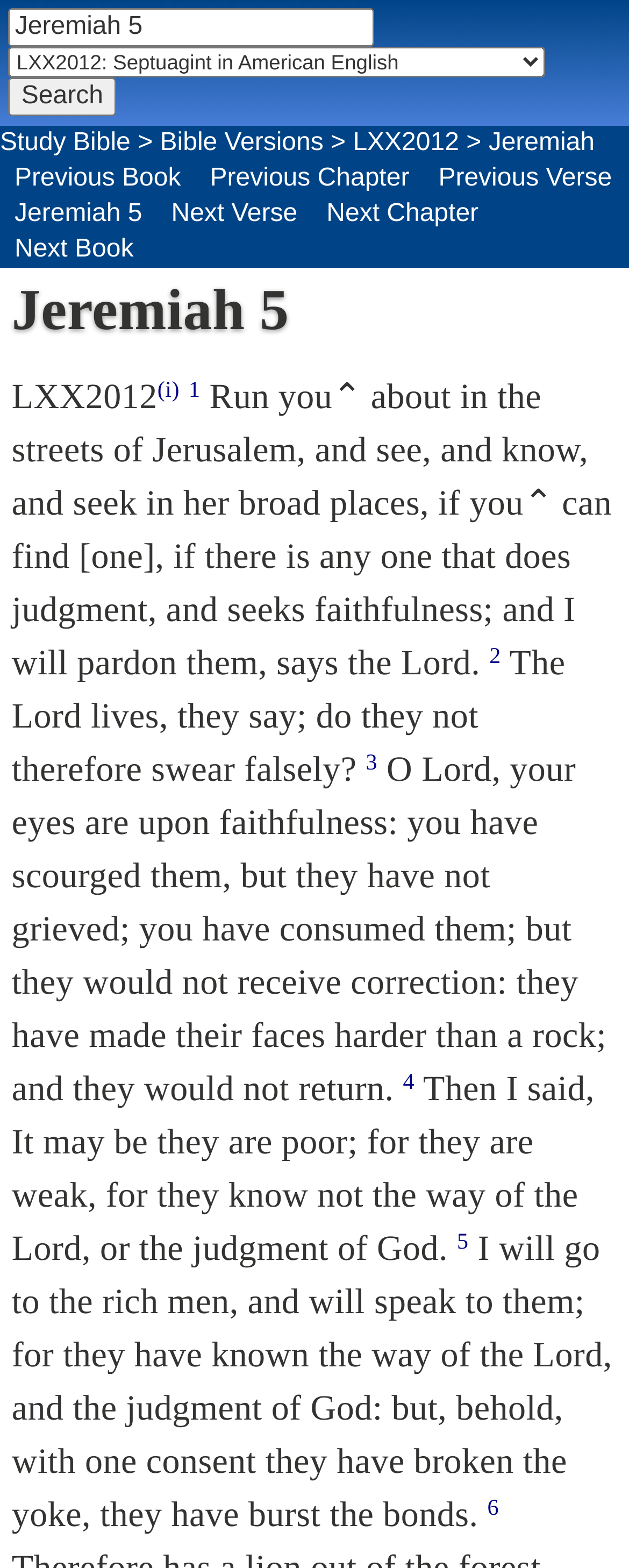Can you find the bounding box coordinates for the UI element given this description: "5"? Provide the coordinates as four float numbers between 0 and 1: [left, top, right, bottom].

[0.727, 0.785, 0.745, 0.801]